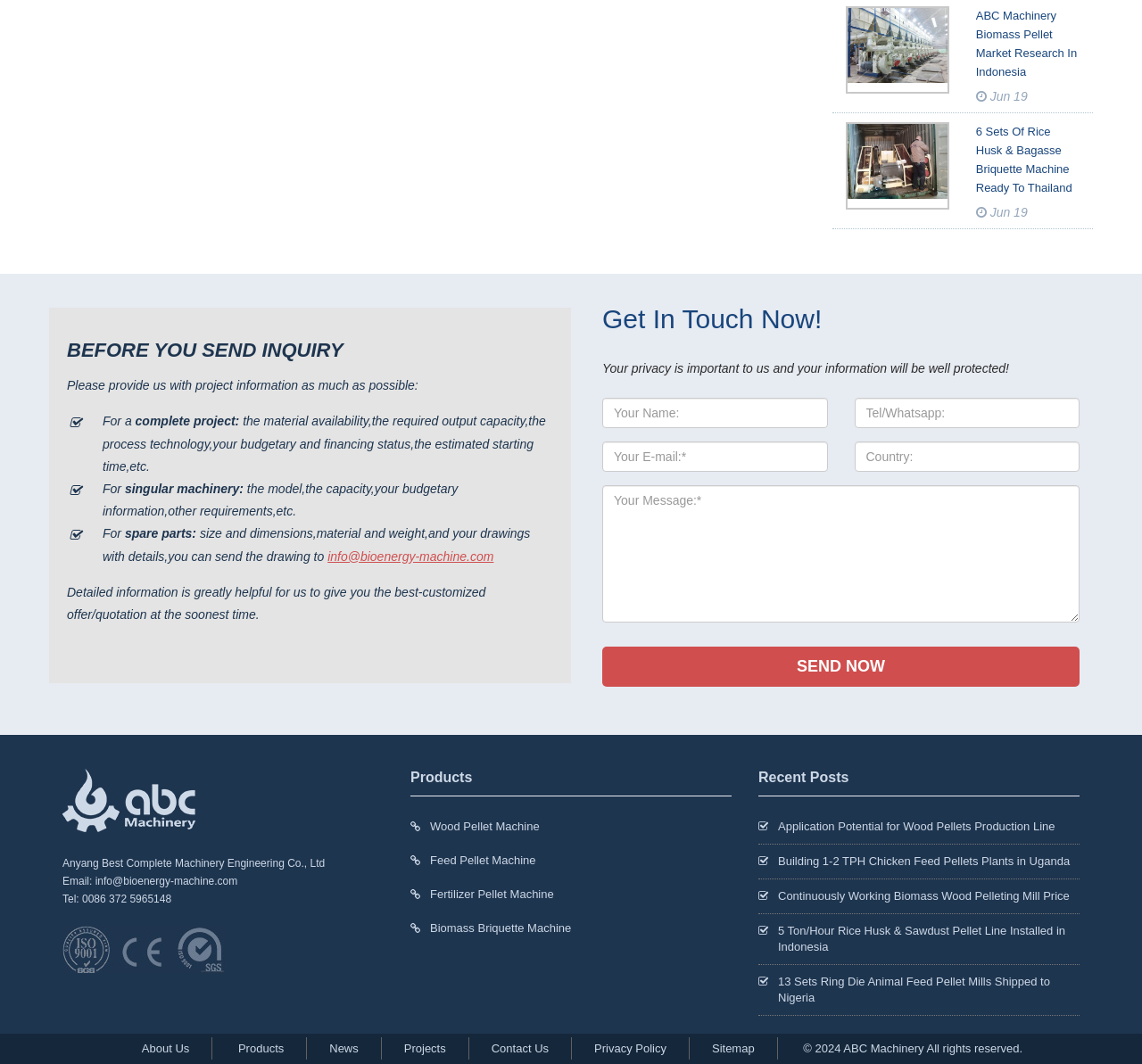Determine the bounding box coordinates of the clickable element to complete this instruction: "View the 'Recent Posts' section". Provide the coordinates in the format of four float numbers between 0 and 1, [left, top, right, bottom].

[0.664, 0.724, 0.743, 0.738]